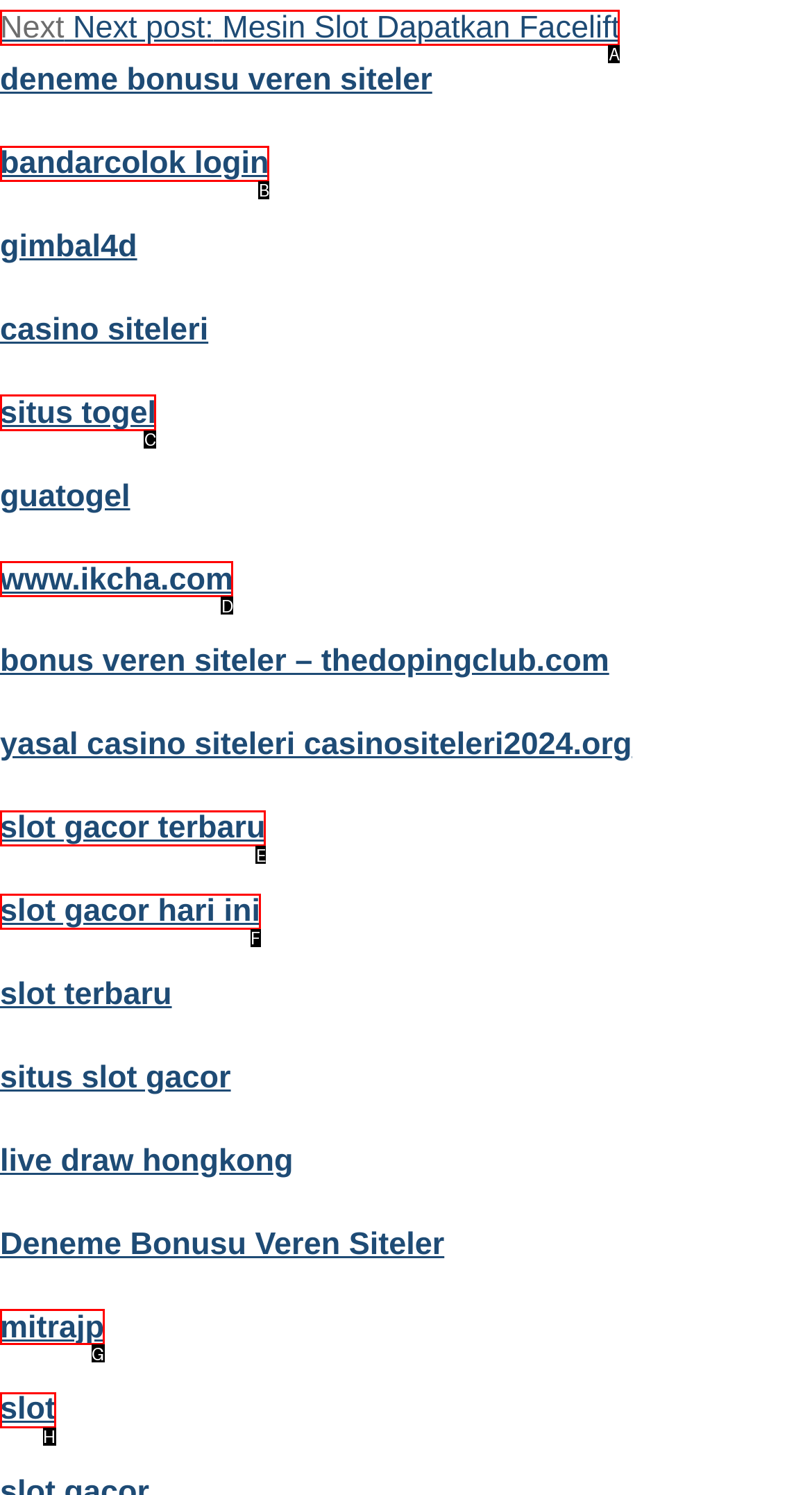Tell me which one HTML element you should click to complete the following task: visit situs togel
Answer with the option's letter from the given choices directly.

C